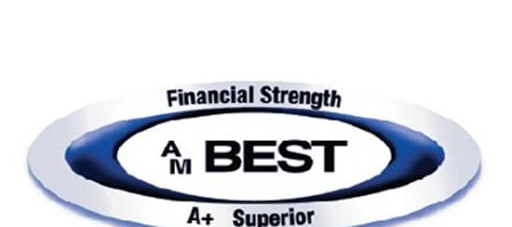What phrase is inscribed above the name in the logo?
Please answer the question with a single word or phrase, referencing the image.

Financial Strength